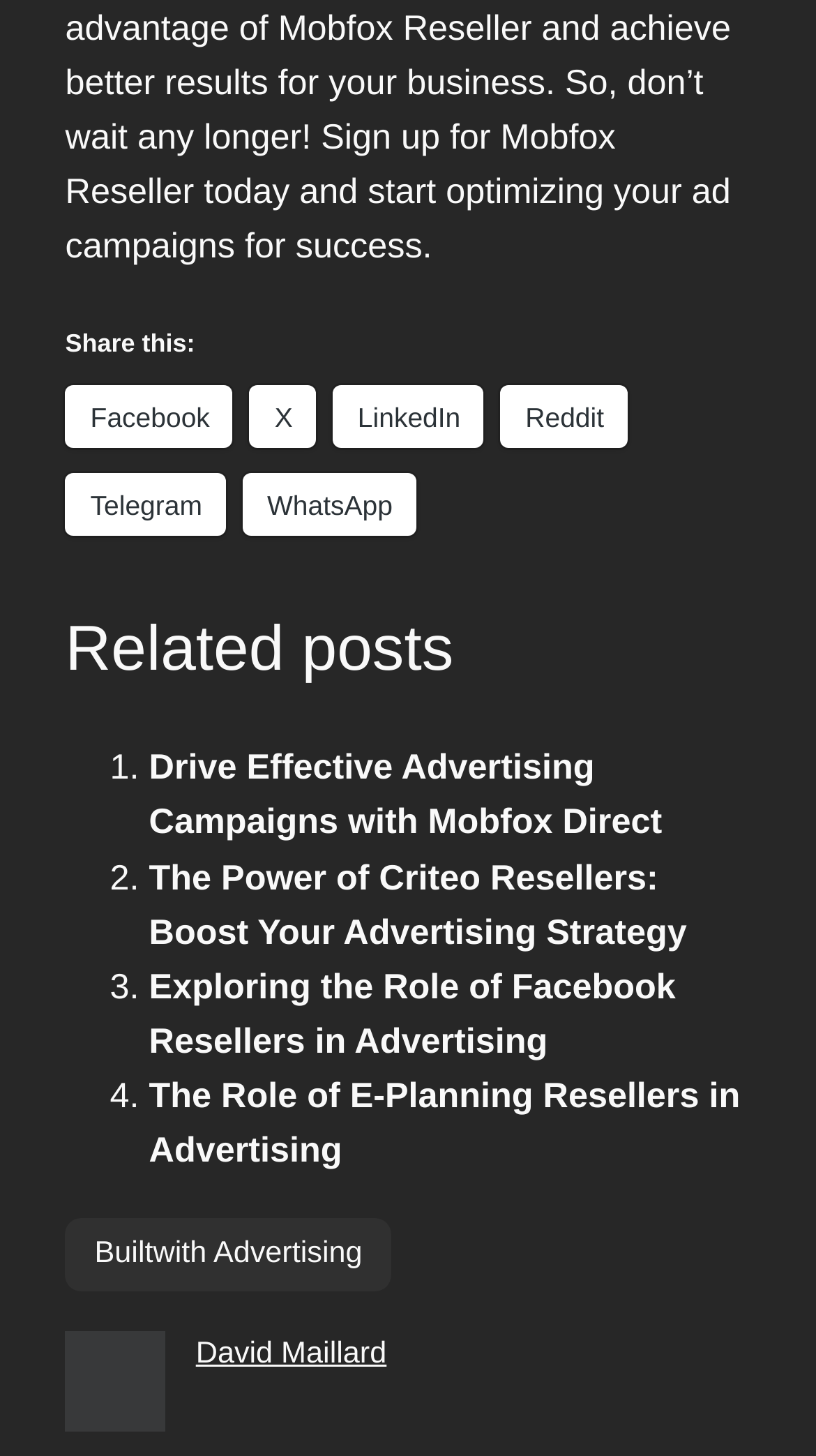Pinpoint the bounding box coordinates of the element you need to click to execute the following instruction: "Visit ELV PLASTERING website". The bounding box should be represented by four float numbers between 0 and 1, in the format [left, top, right, bottom].

None